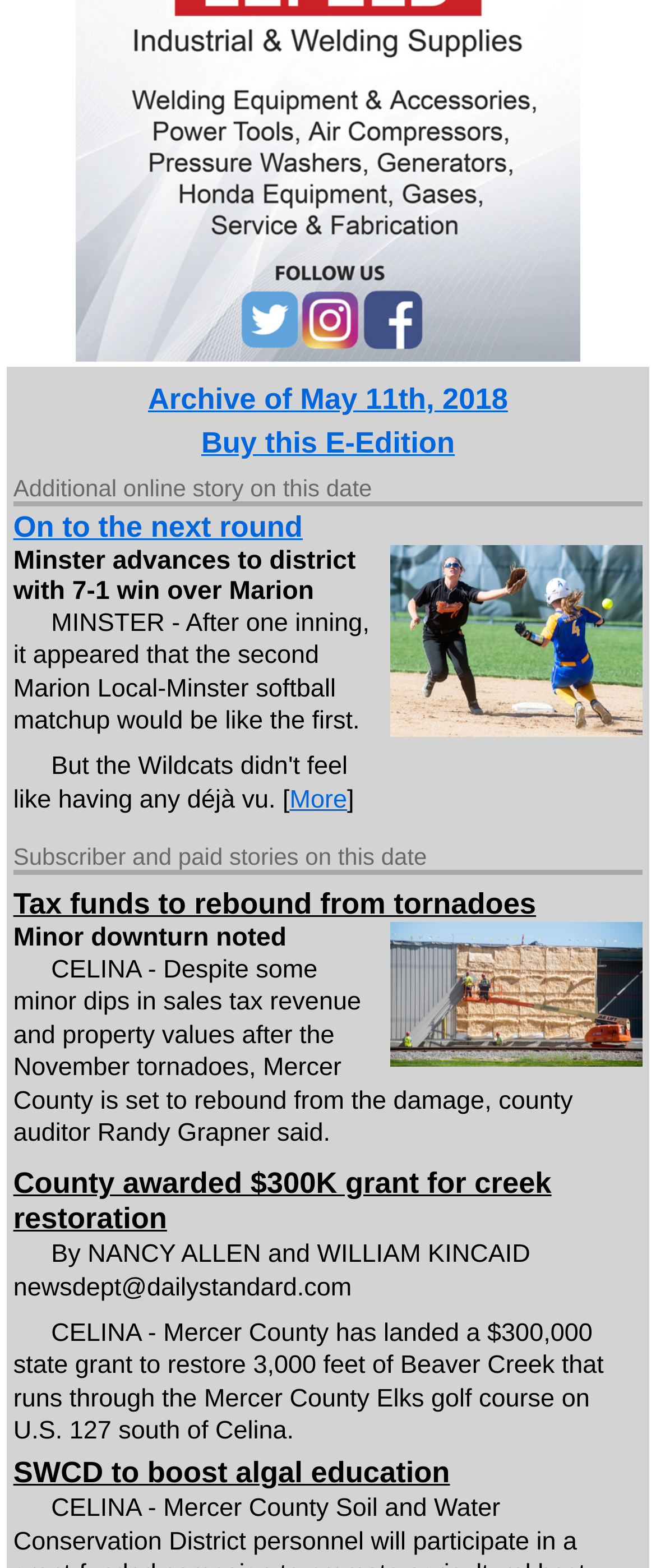Please give a short response to the question using one word or a phrase:
How many links are on this webpage?

7